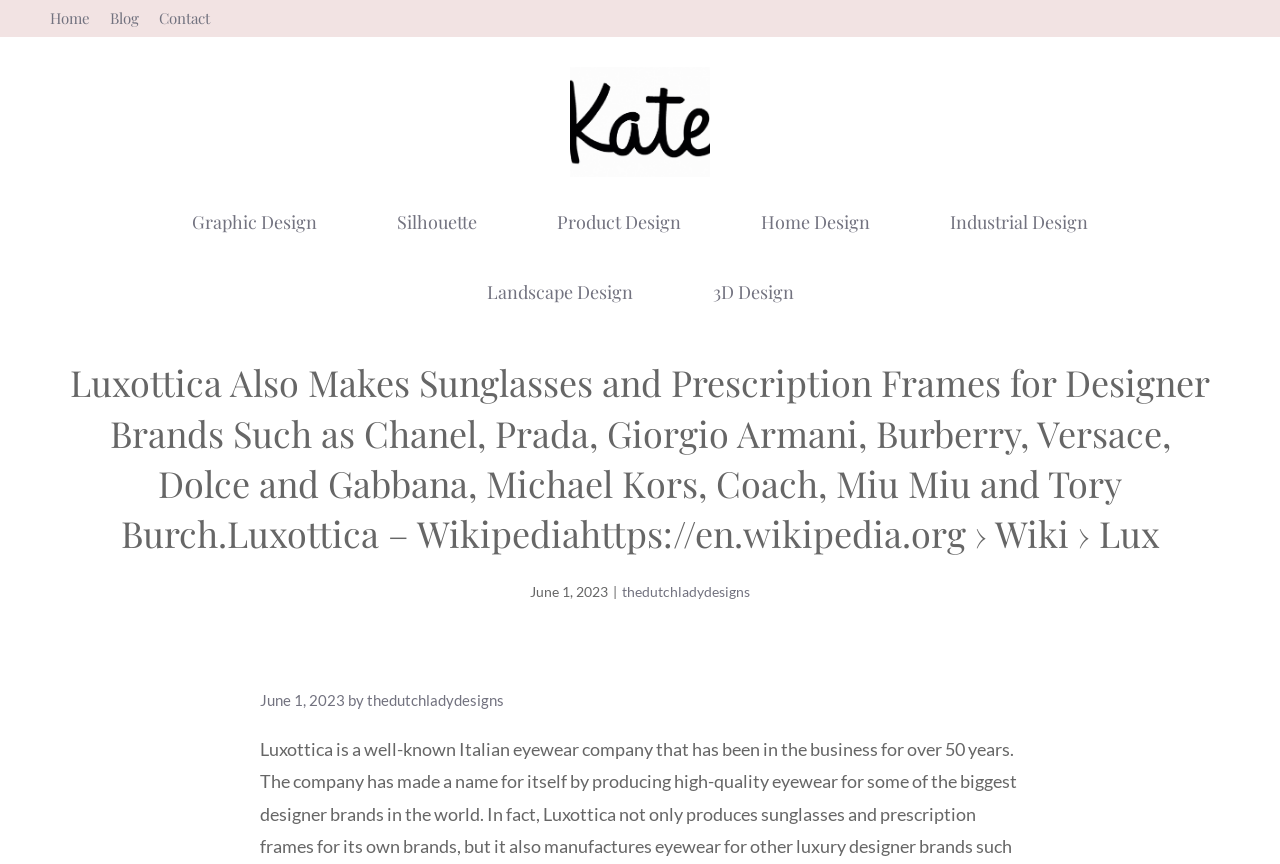Please provide a short answer using a single word or phrase for the question:
What is the name of the website?

The Dutch Lady Designs